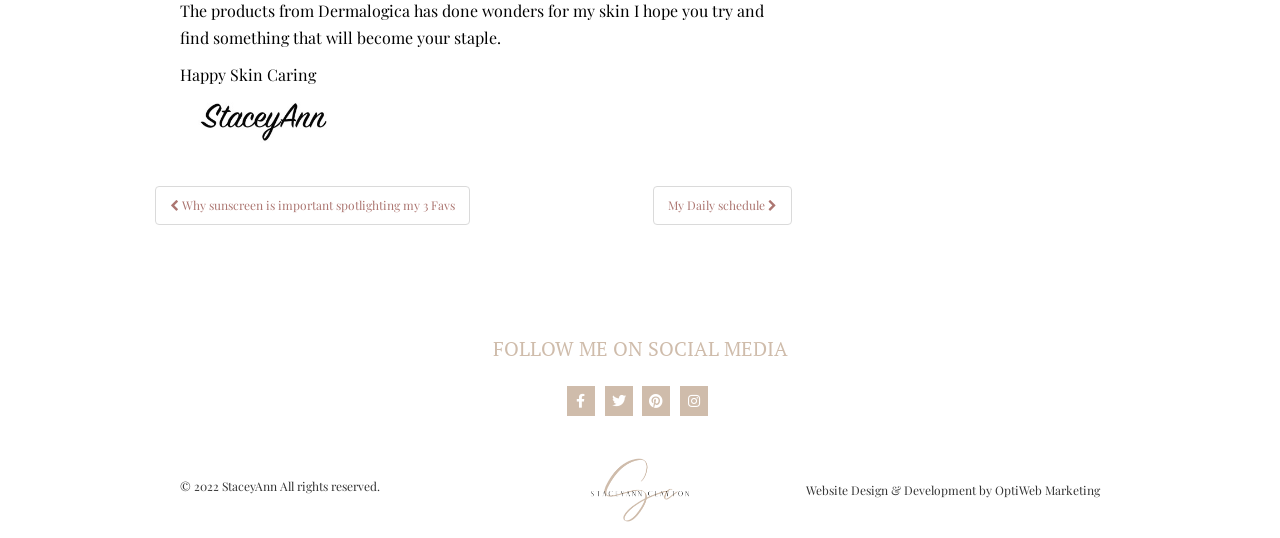Answer the question using only a single word or phrase: 
What is the topic of the first post?

sunscreen